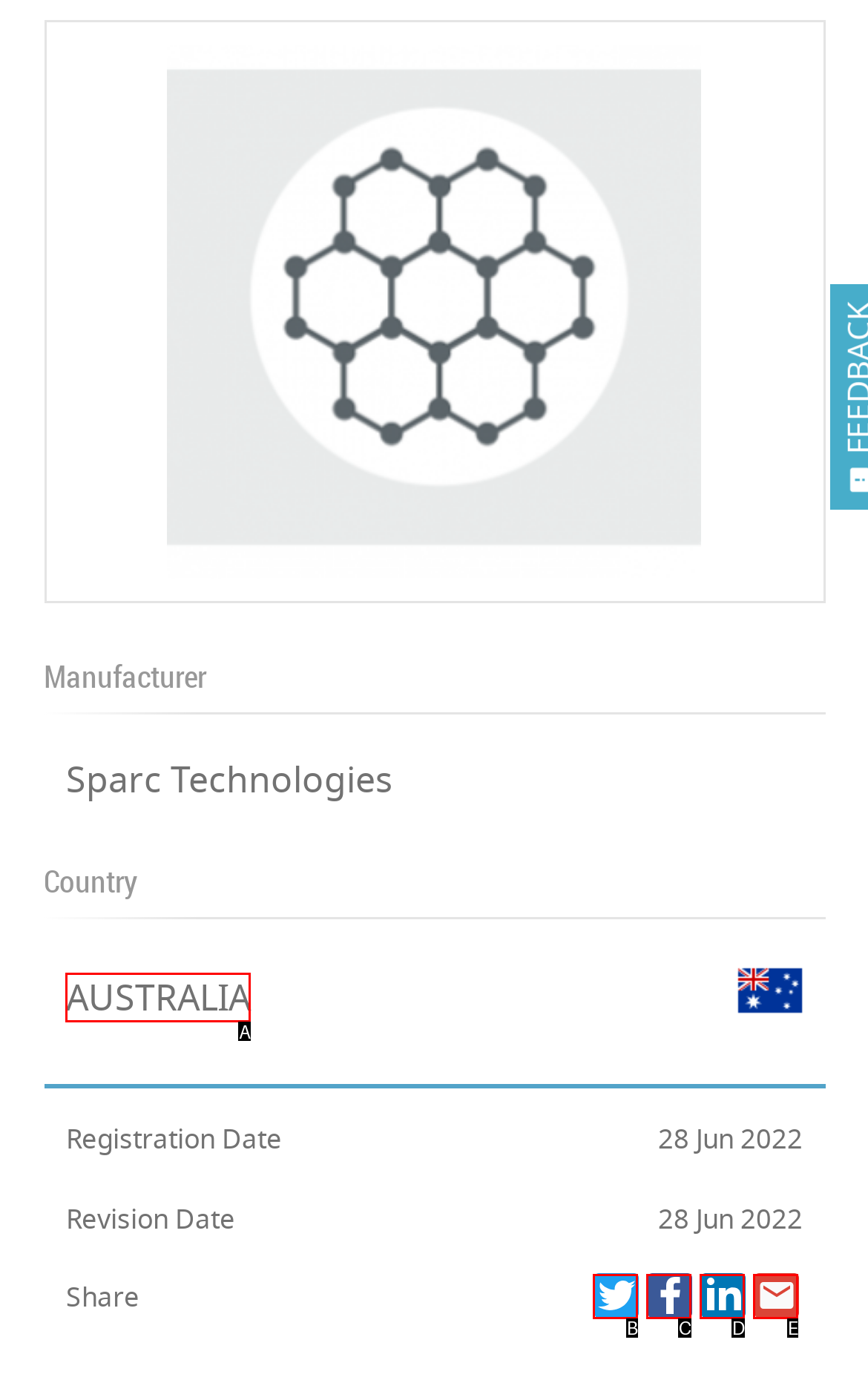Using the description: title="Facebook"
Identify the letter of the corresponding UI element from the choices available.

C